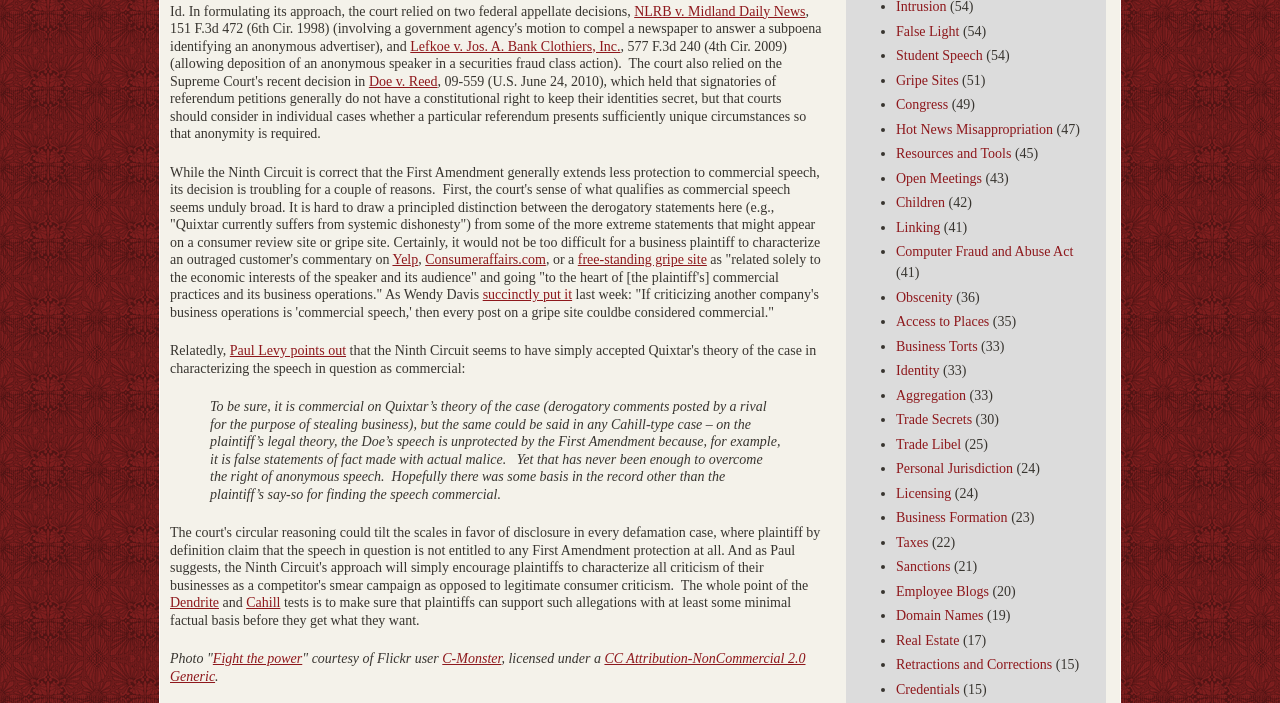With reference to the screenshot, provide a detailed response to the question below:
What is the topic of the webpage?

The webpage discusses various court cases and legal issues related to the First Amendment, which suggests that the topic of the webpage is the First Amendment.